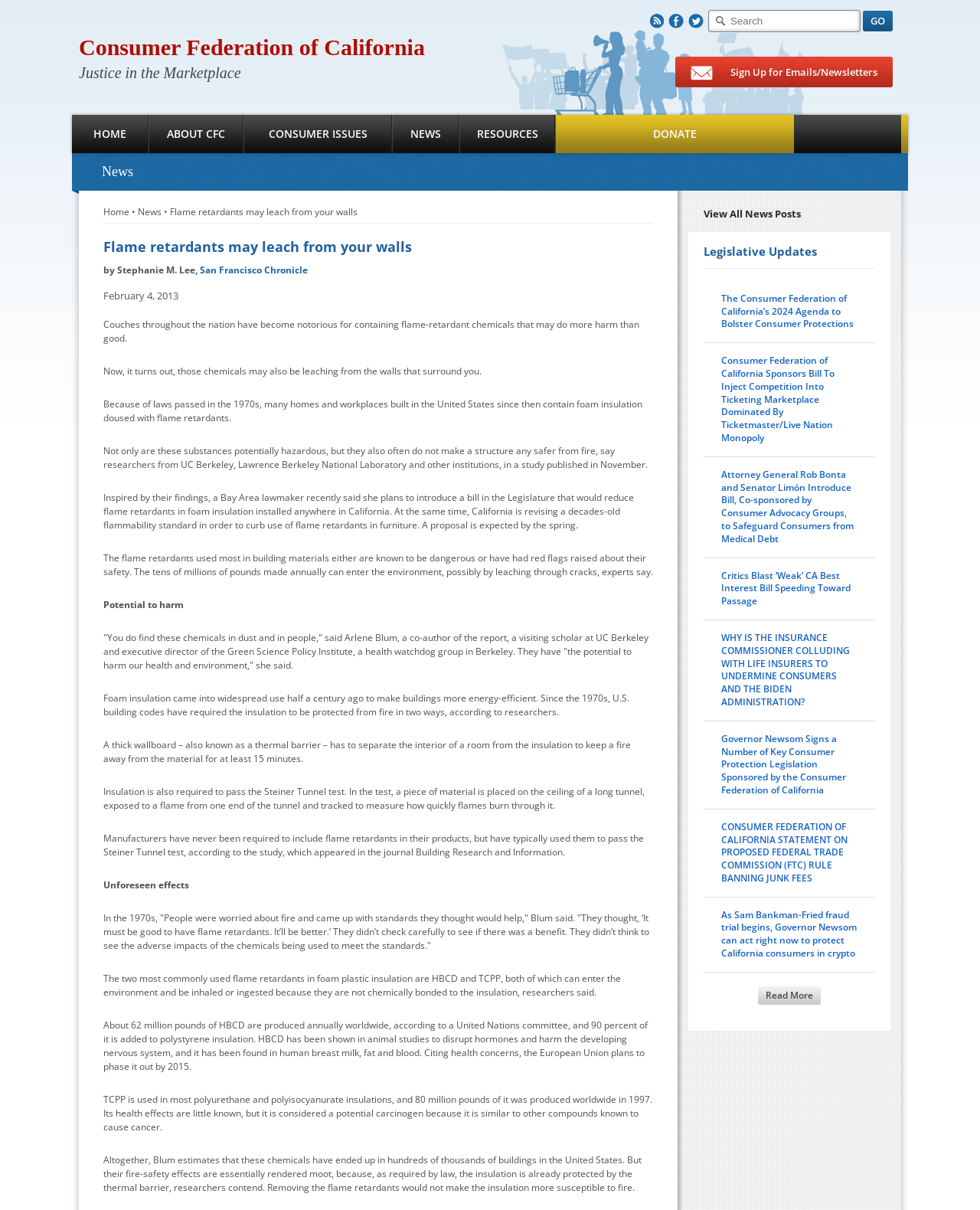What is the name of the organization?
Craft a detailed and extensive response to the question.

The name of the organization can be found in the heading element at the top of the webpage, which says 'Consumer Federation of California'.